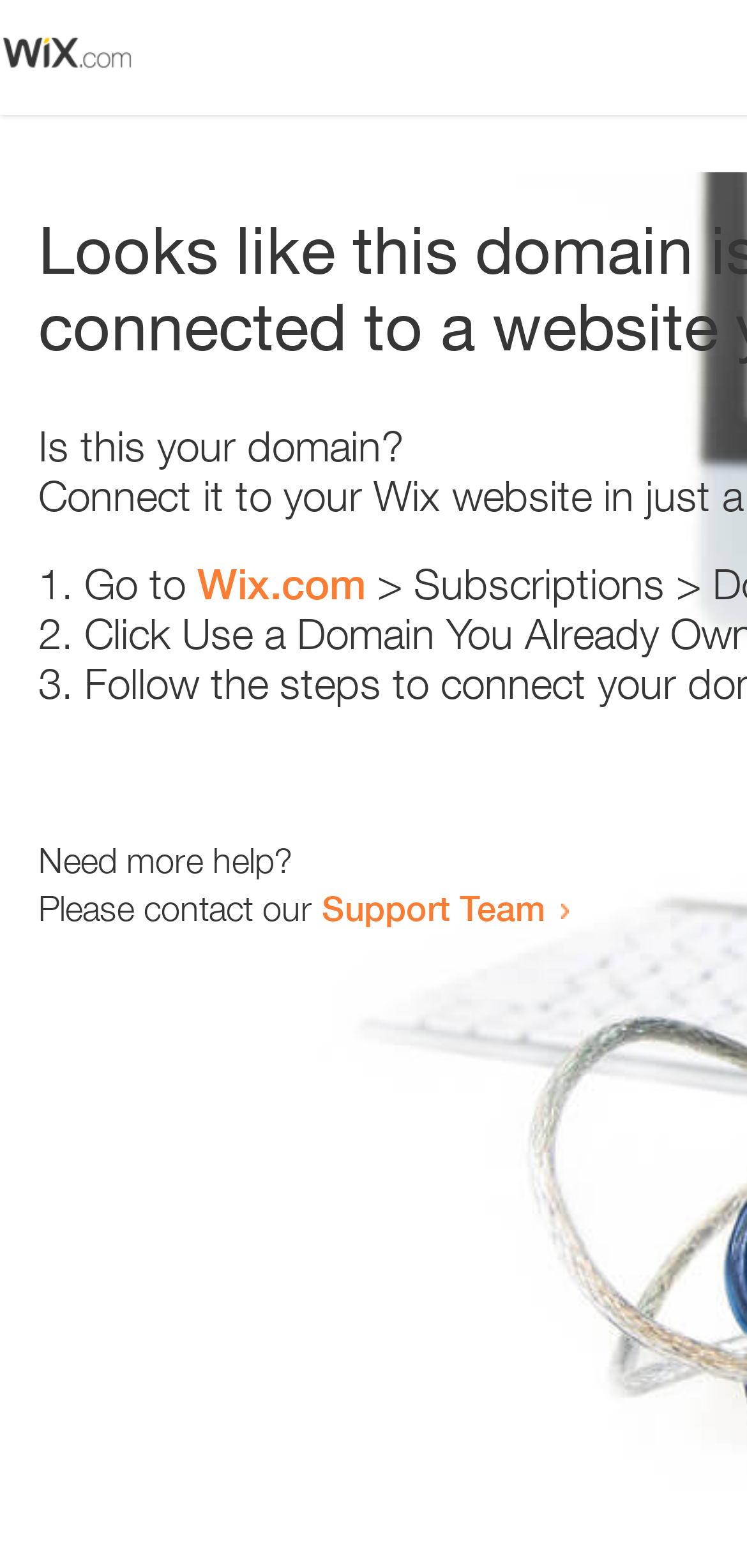Is the webpage providing troubleshooting steps?
Based on the image, answer the question with a single word or brief phrase.

Yes